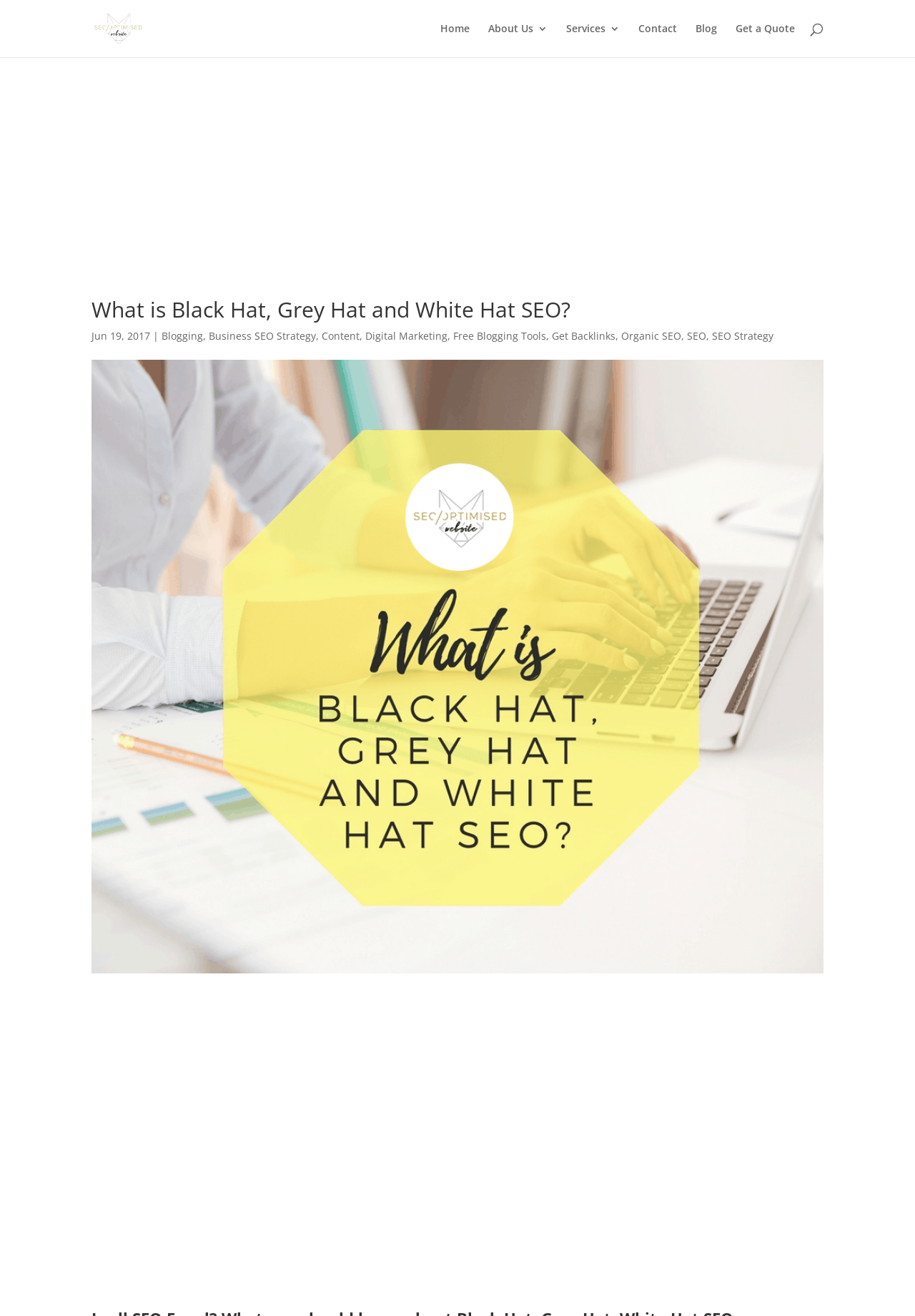Can you show the bounding box coordinates of the region to click on to complete the task described in the instruction: "Read the 'What is Black Hat, Grey Hat and White Hat SEO?' article"?

[0.1, 0.227, 0.9, 0.249]